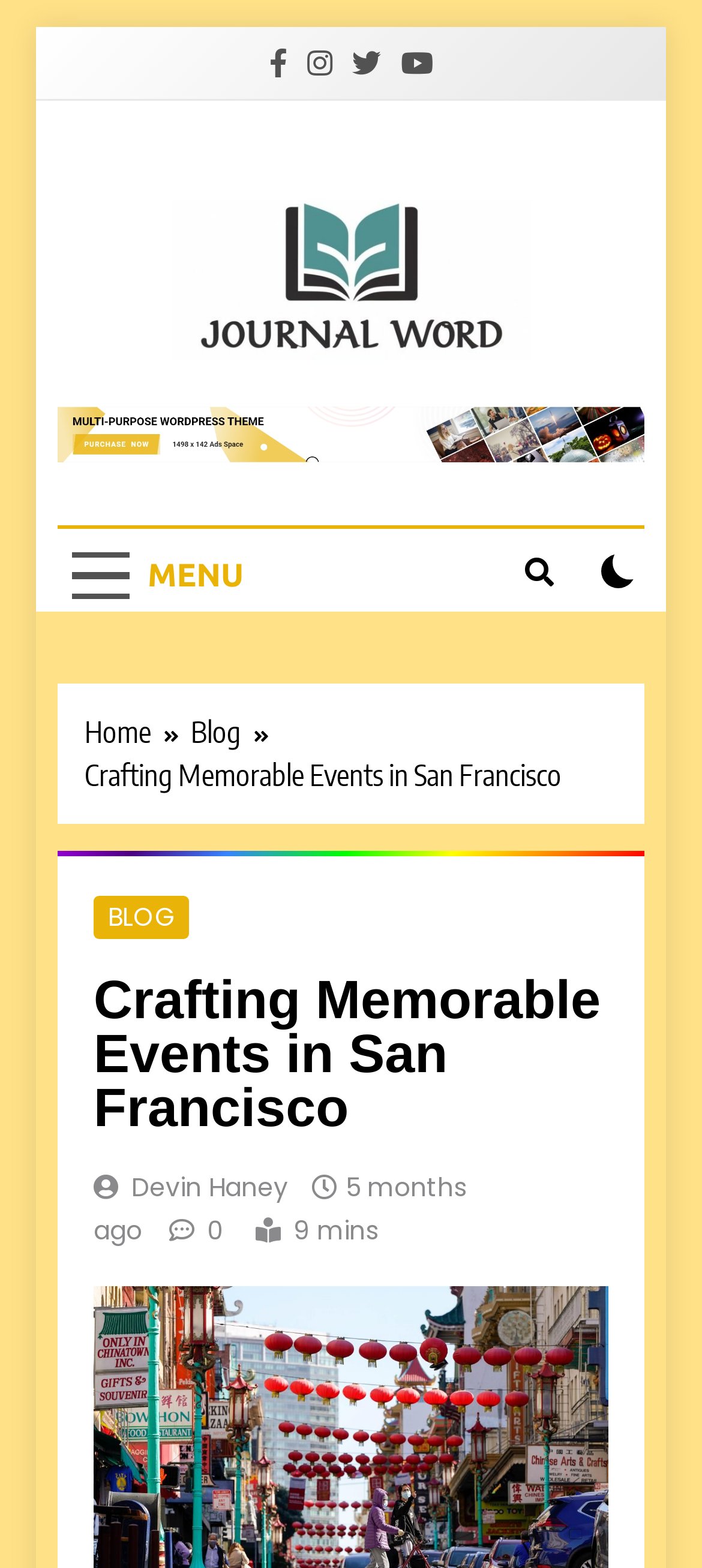Find the bounding box coordinates for the HTML element described in this sentence: "parent_node: Journal Word". Provide the coordinates as four float numbers between 0 and 1, in the format [left, top, right, bottom].

[0.244, 0.127, 0.756, 0.236]